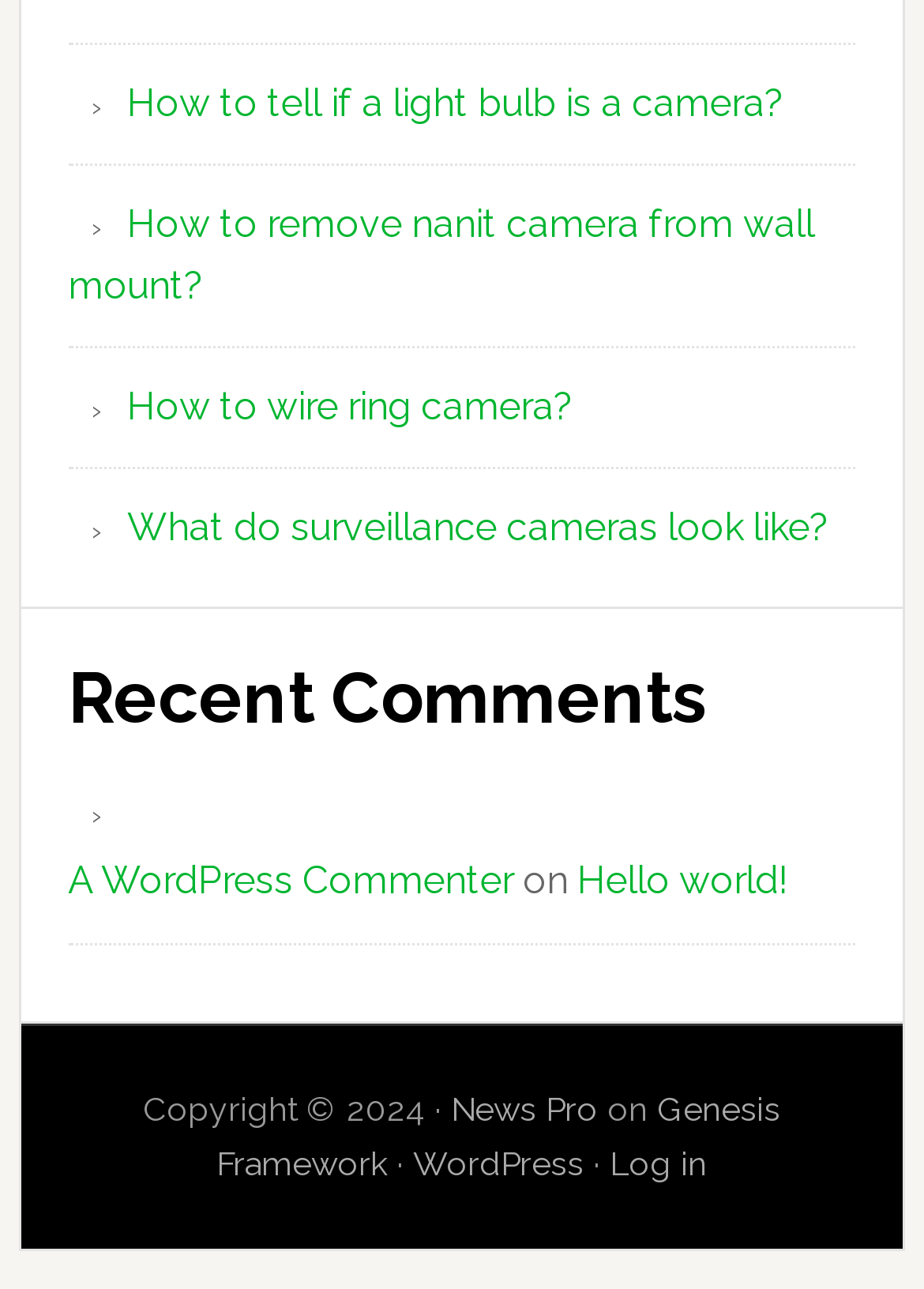Determine the bounding box coordinates for the element that should be clicked to follow this instruction: "View recent comments". The coordinates should be given as four float numbers between 0 and 1, in the format [left, top, right, bottom].

[0.074, 0.509, 0.926, 0.575]